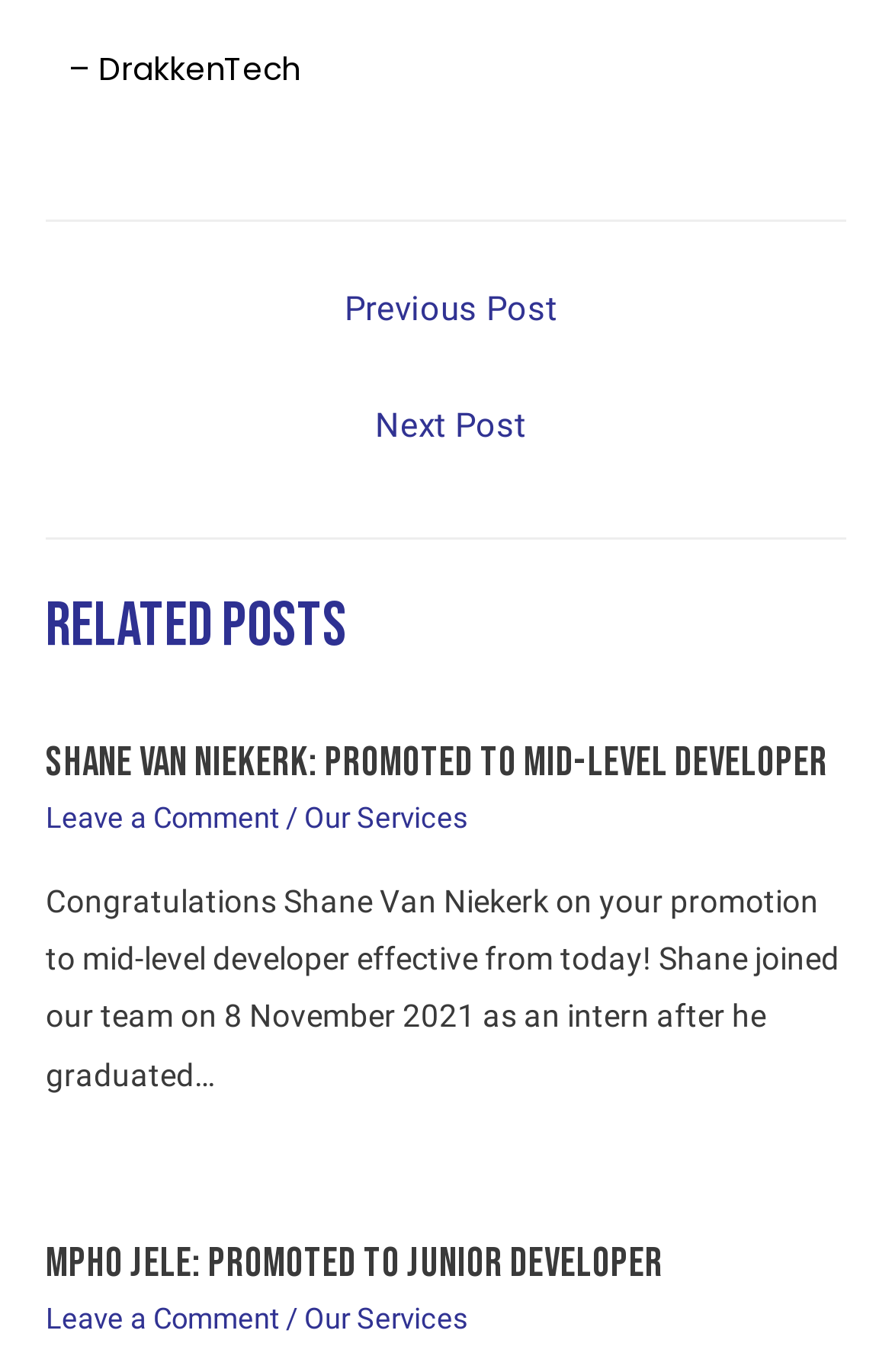Using the description "Whistleblower - Report Breaches", predict the bounding box of the relevant HTML element.

None